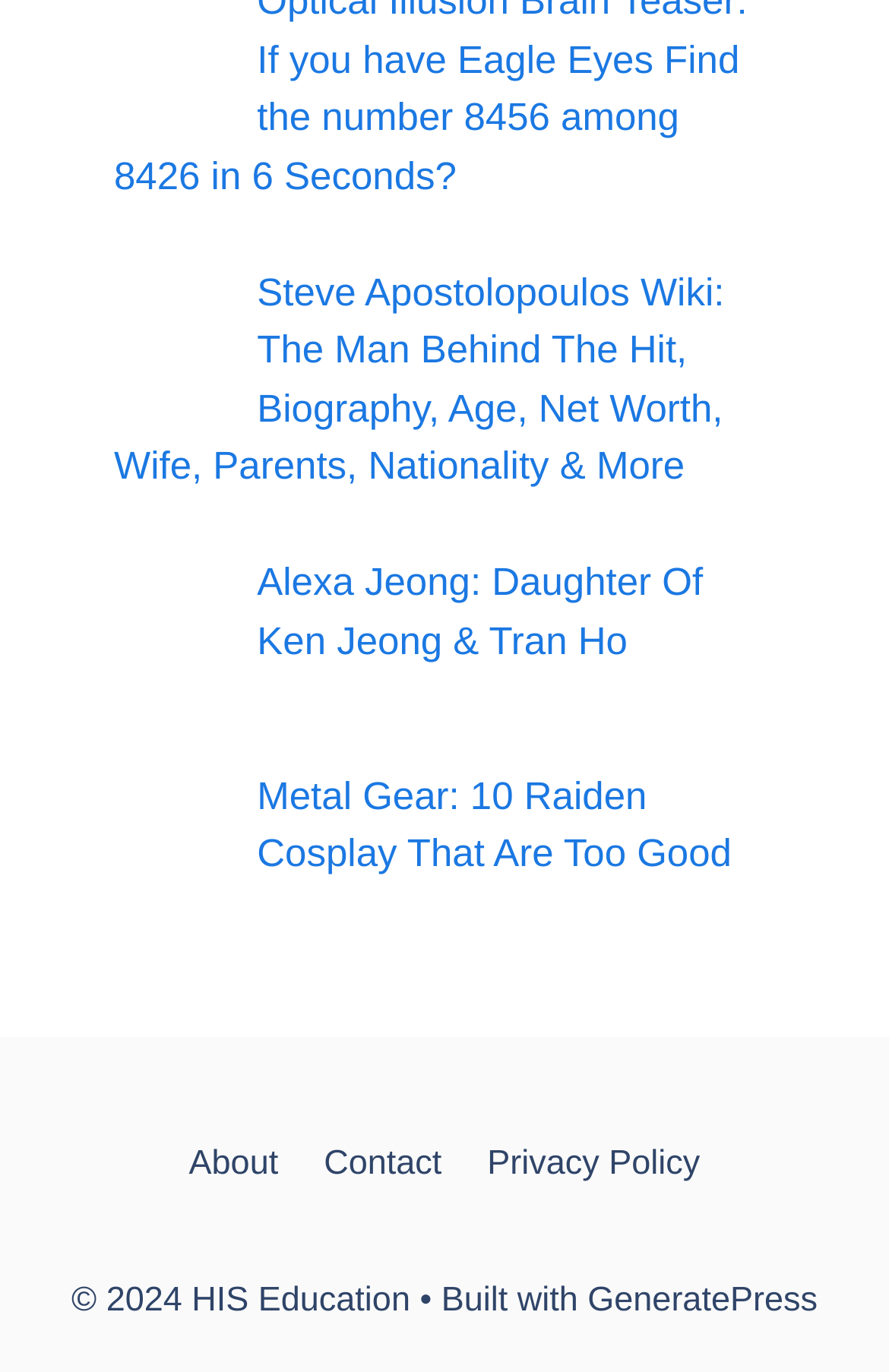Answer the following inquiry with a single word or phrase:
What is the name of the protection status?

DMCA.com Protection Status